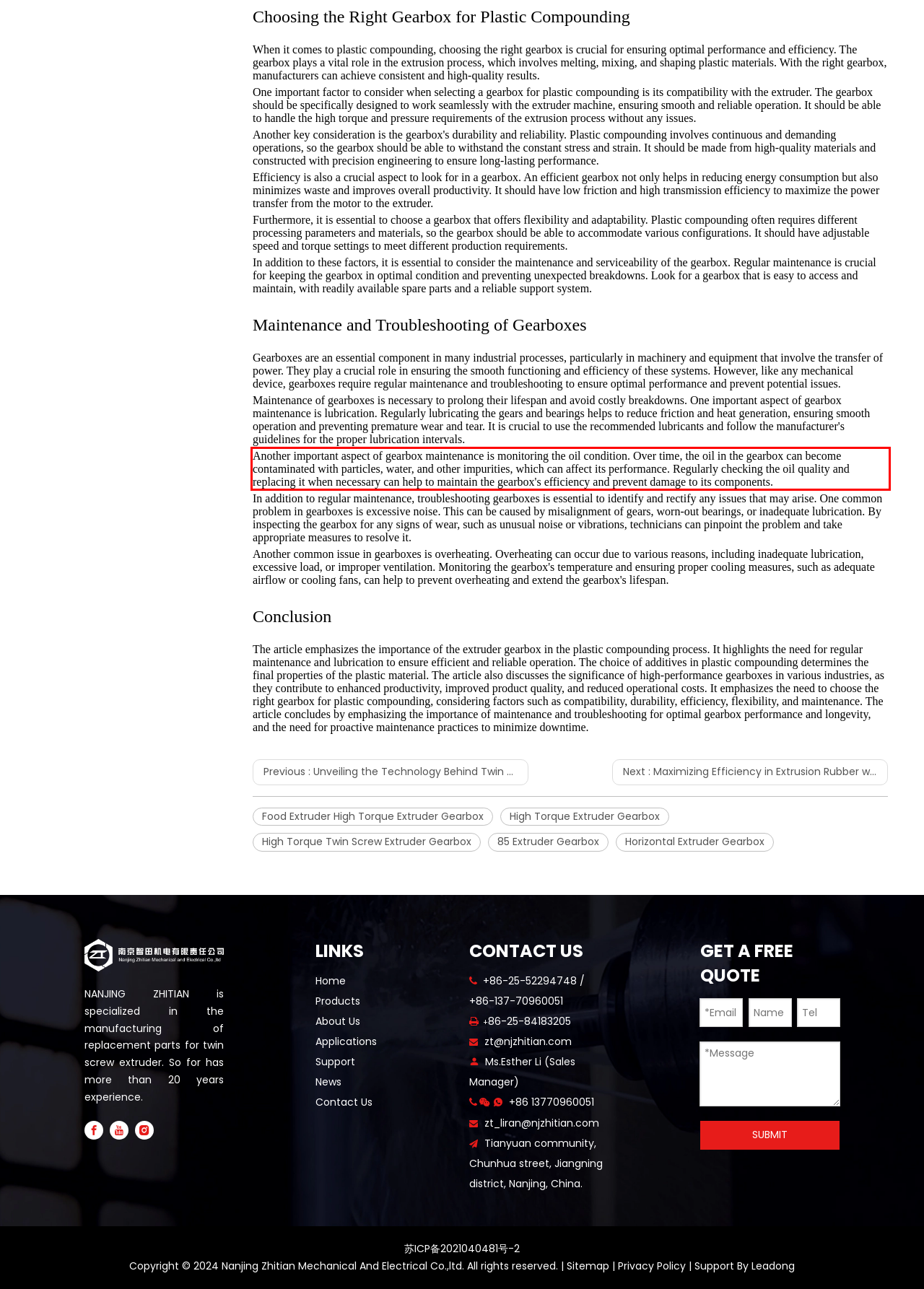Analyze the webpage screenshot and use OCR to recognize the text content in the red bounding box.

Another important aspect of gearbox maintenance is monitoring the oil condition. Over time, the oil in the gearbox can become contaminated with particles, water, and other impurities, which can affect its performance. Regularly checking the oil quality and replacing it when necessary can help to maintain the gearbox's efficiency and prevent damage to its components.